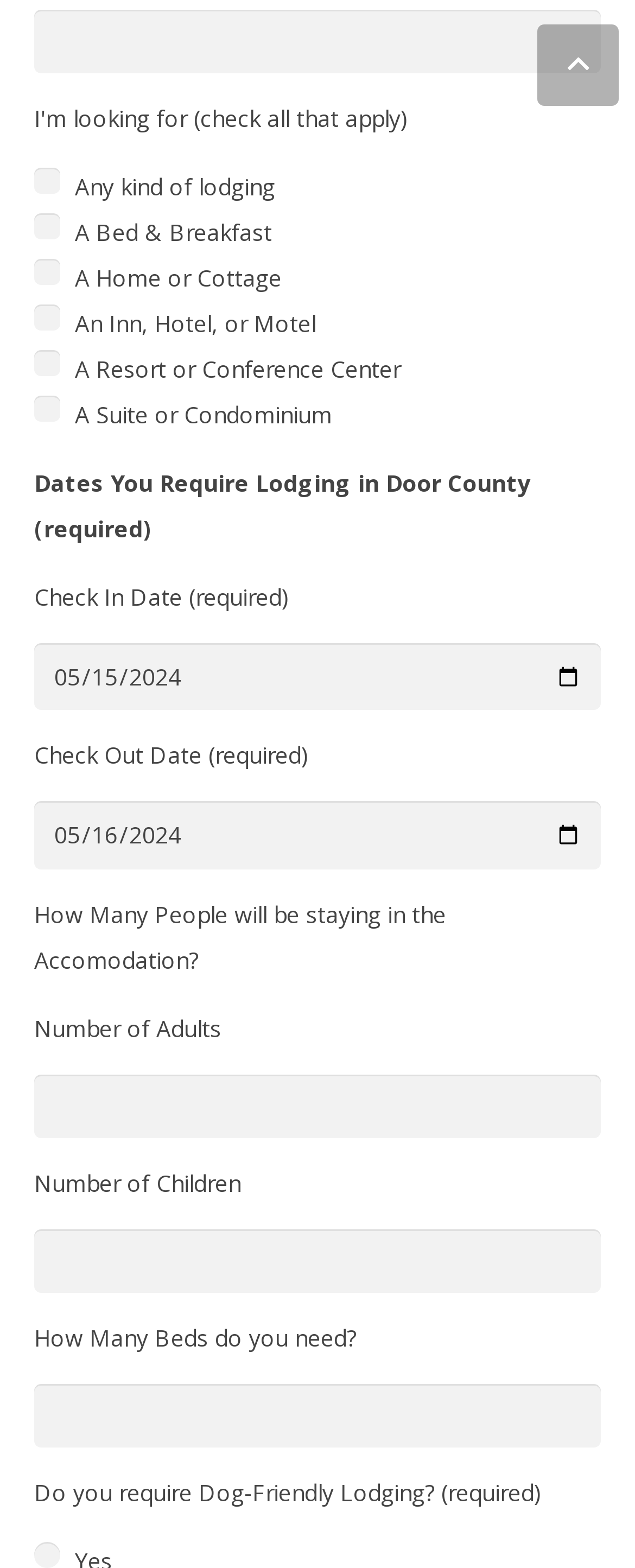Please identify the bounding box coordinates of the area I need to click to accomplish the following instruction: "Choose if dog-friendly lodging is required".

[0.054, 0.984, 0.094, 1.0]